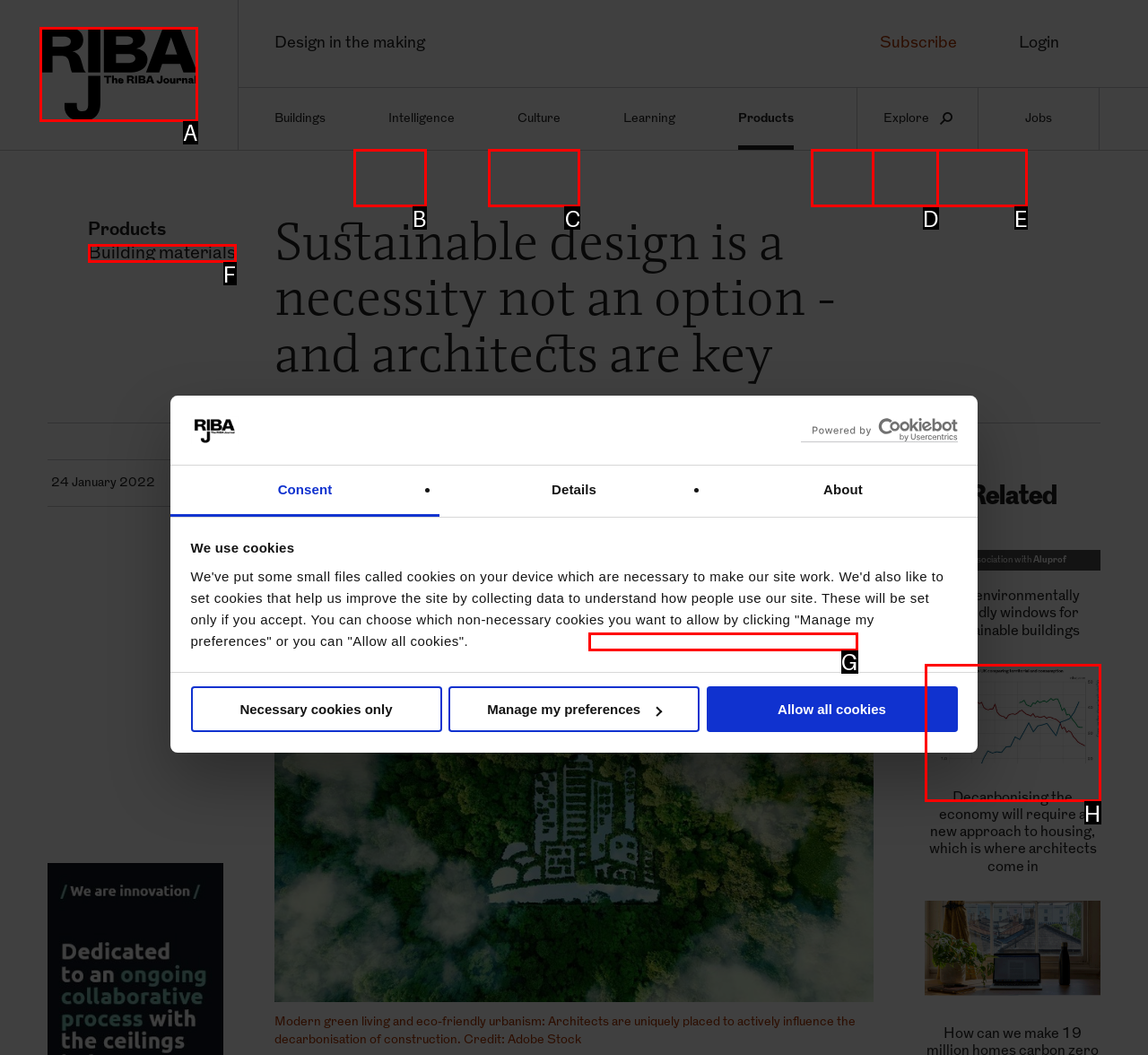Indicate which HTML element you need to click to complete the task: Click the 'RIBAJ' link. Provide the letter of the selected option directly.

A